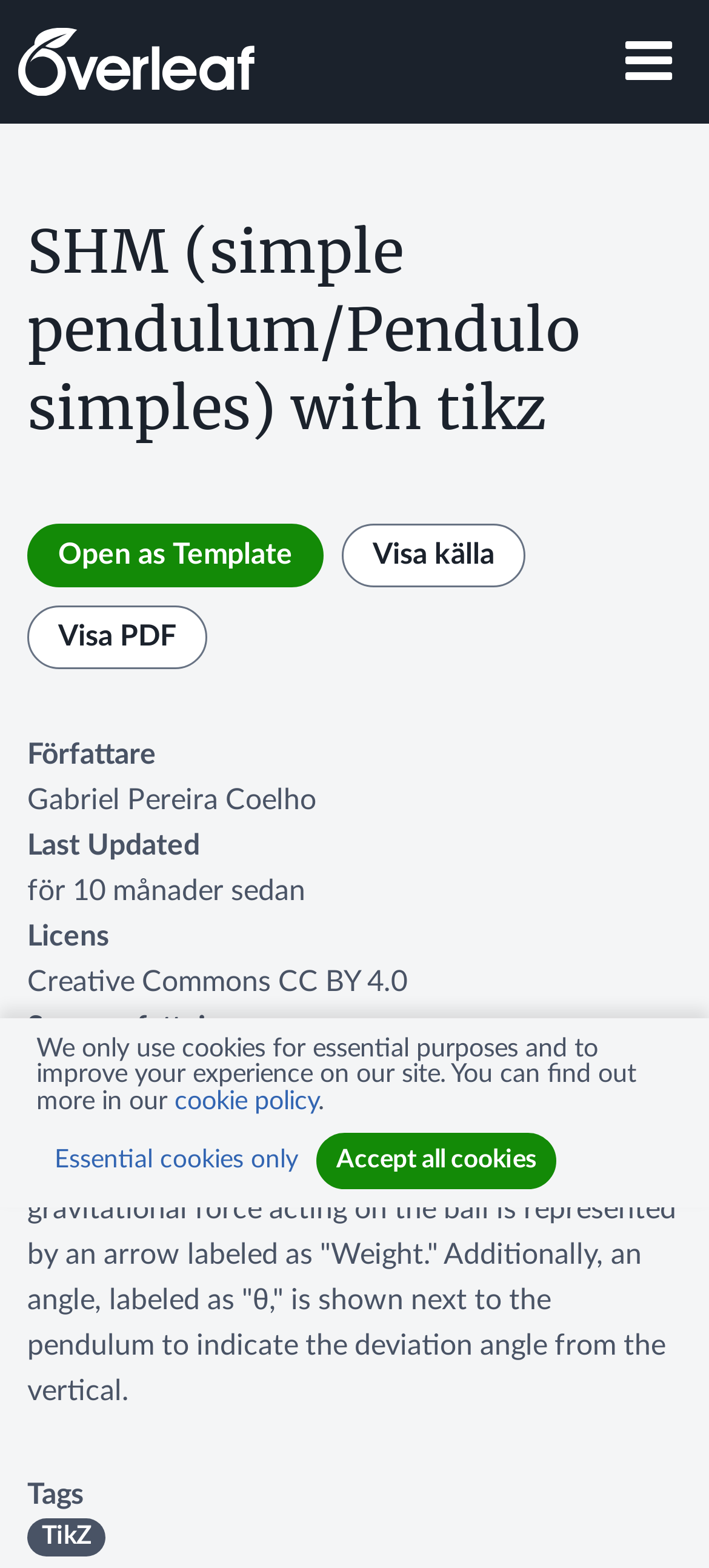What is the headline of the webpage?

SHM (simple pendulum/Pendulo simples) with tikz